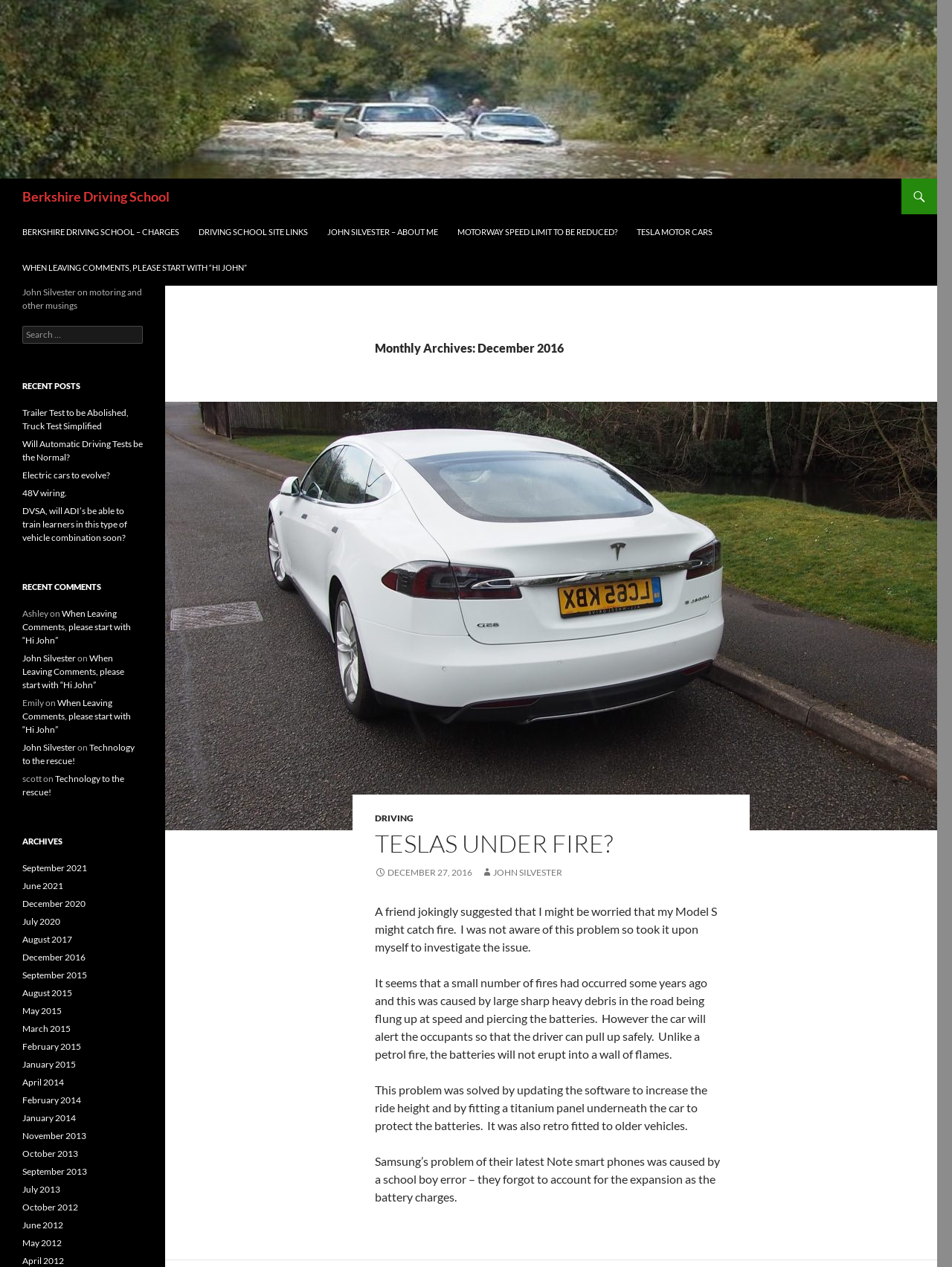Identify the bounding box coordinates for the element that needs to be clicked to fulfill this instruction: "Leave a comment". Provide the coordinates in the format of four float numbers between 0 and 1: [left, top, right, bottom].

[0.505, 0.684, 0.591, 0.693]